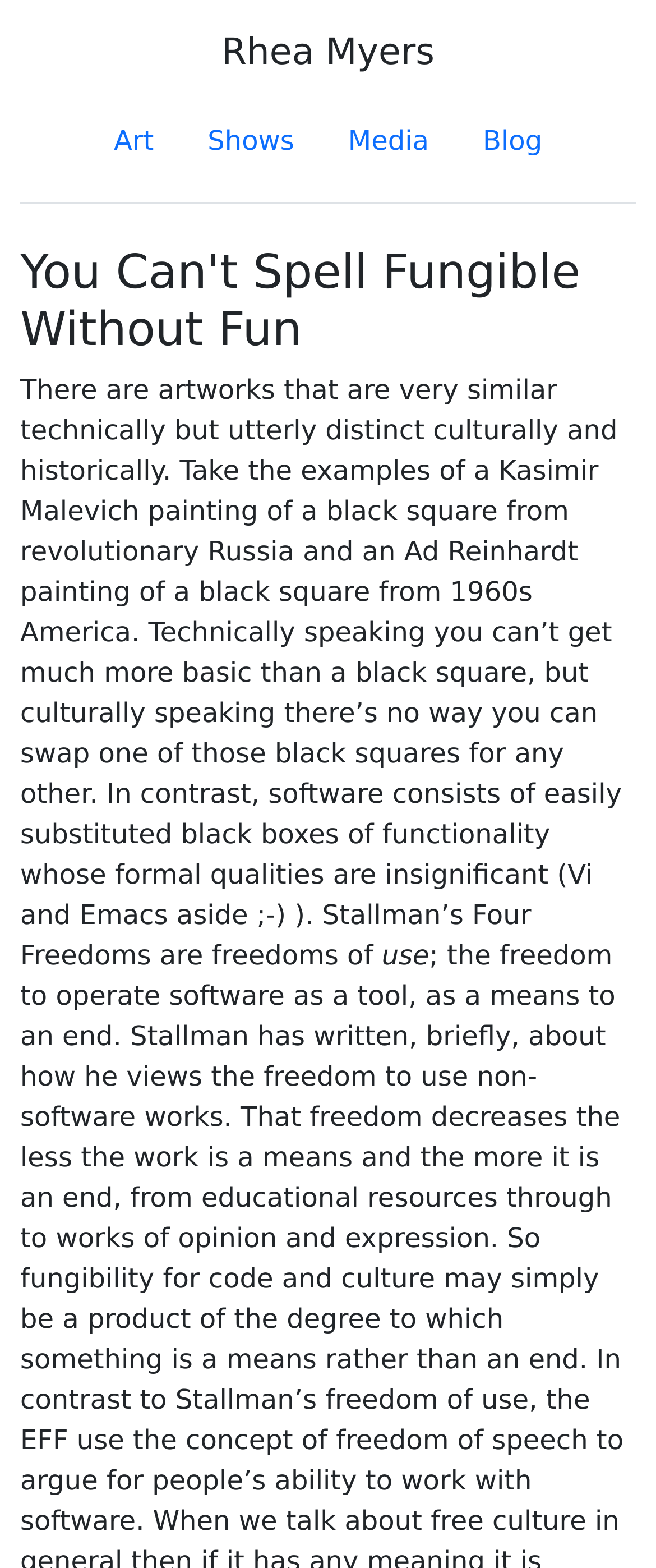Provide a brief response using a word or short phrase to this question:
What is the topic of the main text?

Art and software